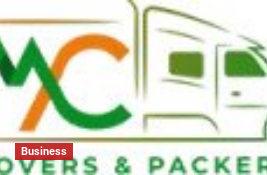Use the information in the screenshot to answer the question comprehensively: What is the graphic accompanying the letters 'MC'?

According to the caption, the logo features a stylized graphic of a moving truck alongside the letters 'MC', suggesting efficiency and reliability in transportation services.